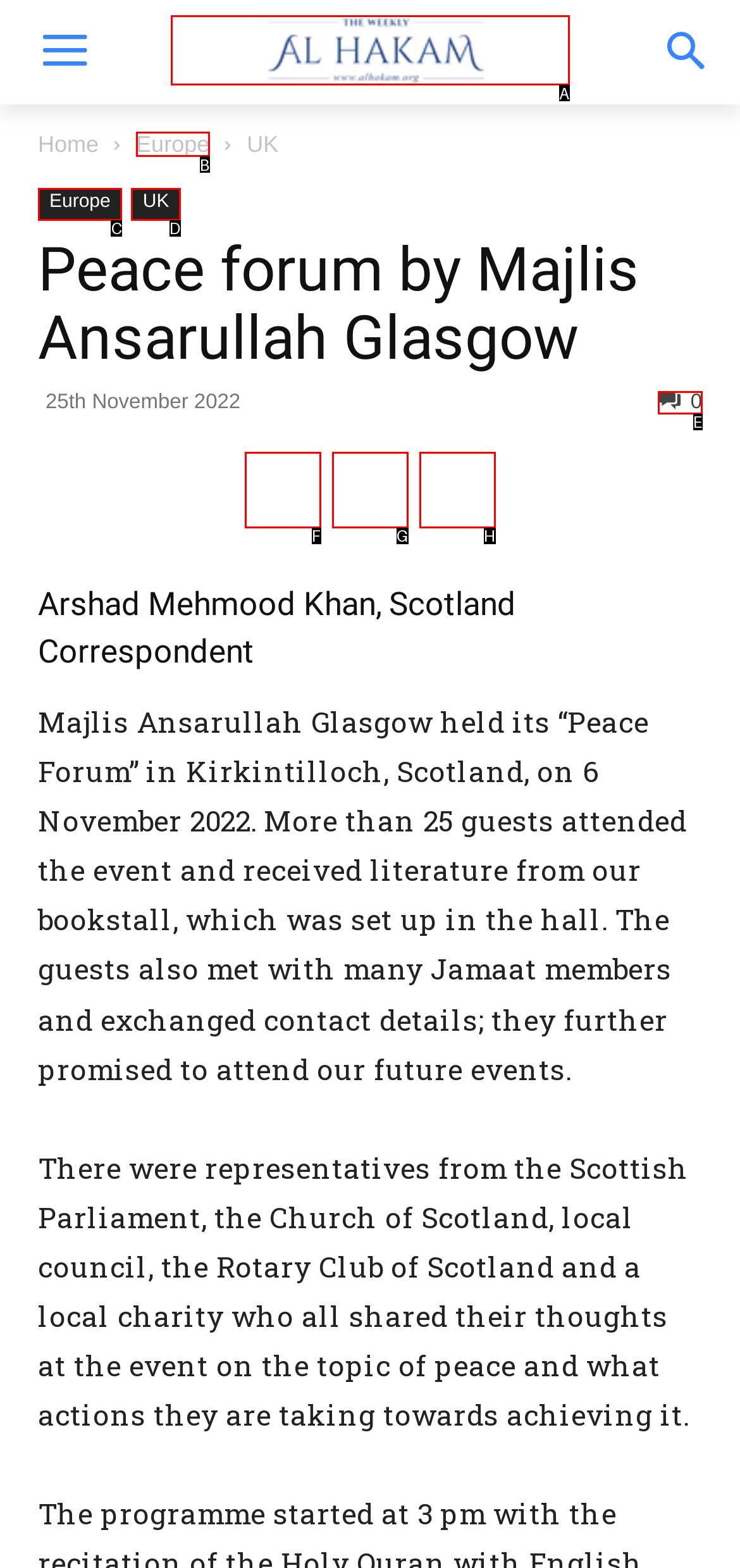Identify the appropriate lettered option to execute the following task: View Europe page
Respond with the letter of the selected choice.

B